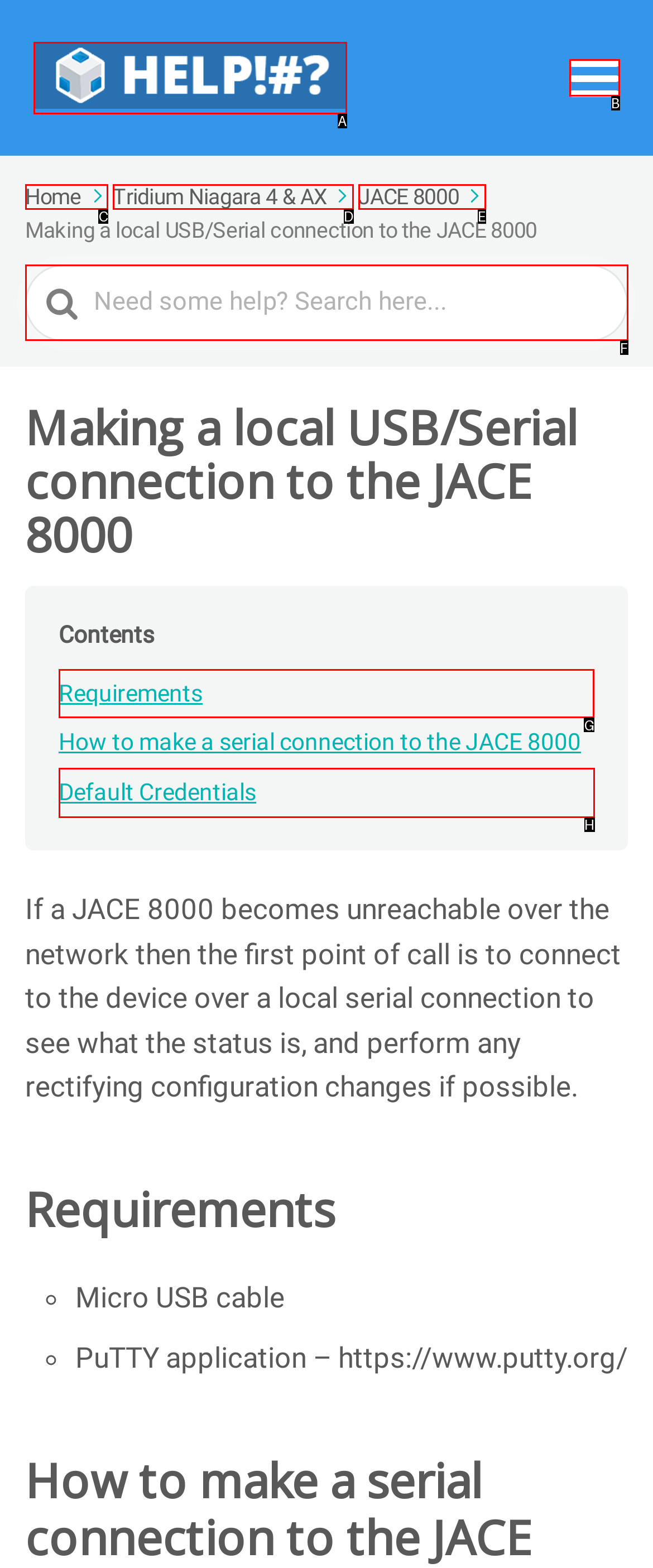Identify the correct HTML element to click for the task: View 'Requirements'. Provide the letter of your choice.

G